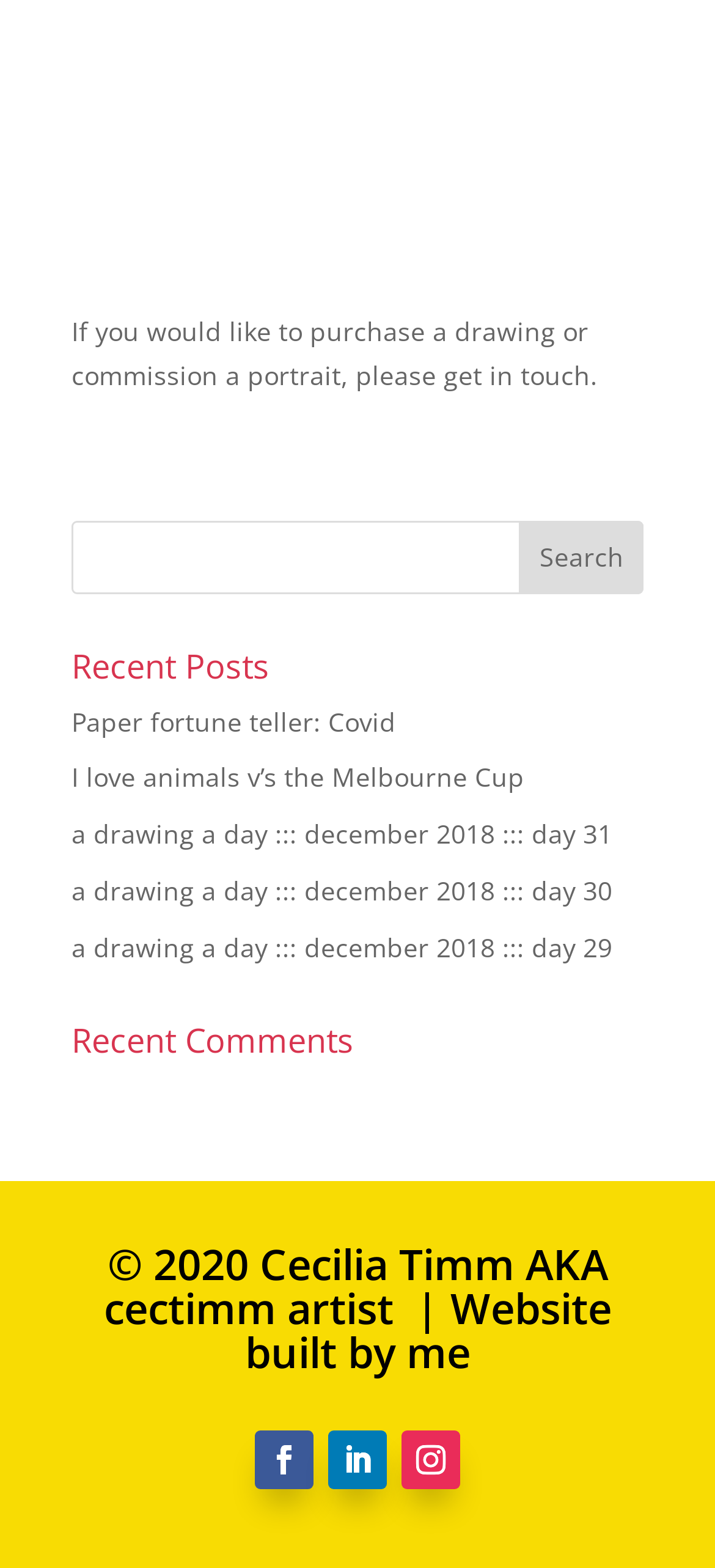From the element description: "Paper fortune teller: Covid", extract the bounding box coordinates of the UI element. The coordinates should be expressed as four float numbers between 0 and 1, in the order [left, top, right, bottom].

[0.1, 0.449, 0.554, 0.471]